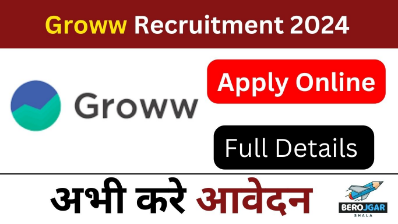What is the translation of 'अभी करे आवेदन' in English?
Give a detailed and exhaustive answer to the question.

The question asks for the translation of the Hindi phrase 'अभी करे आवेदन' in English. According to the caption, the call-to-action in Hindi, 'अभी करे आवेदन', translates to 'Apply Now', which is an instruction to job seekers to take advantage of the recruitment opportunity.